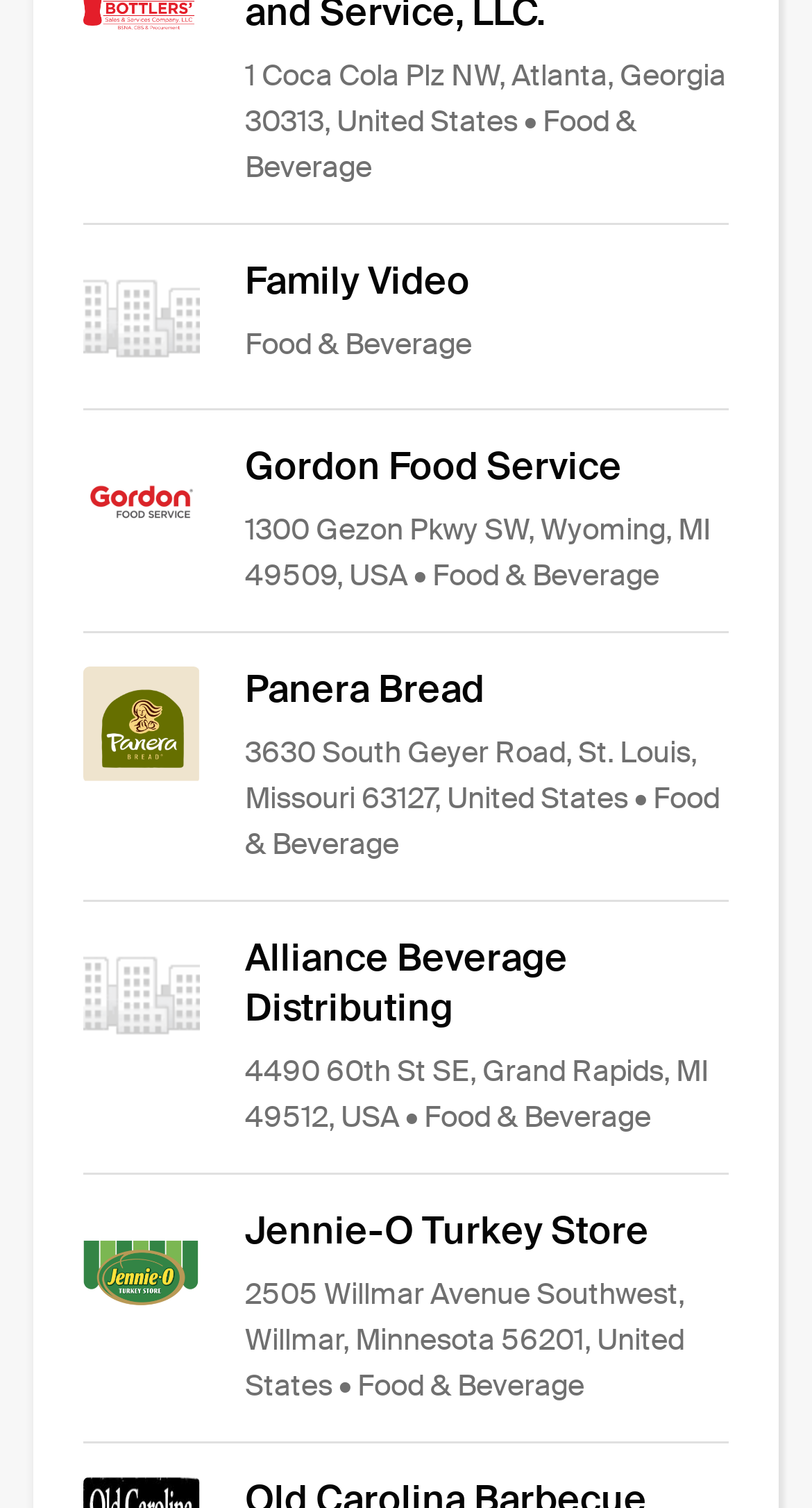Please find the bounding box for the UI component described as follows: "Family Video Food & Beverage".

[0.103, 0.171, 0.897, 0.249]